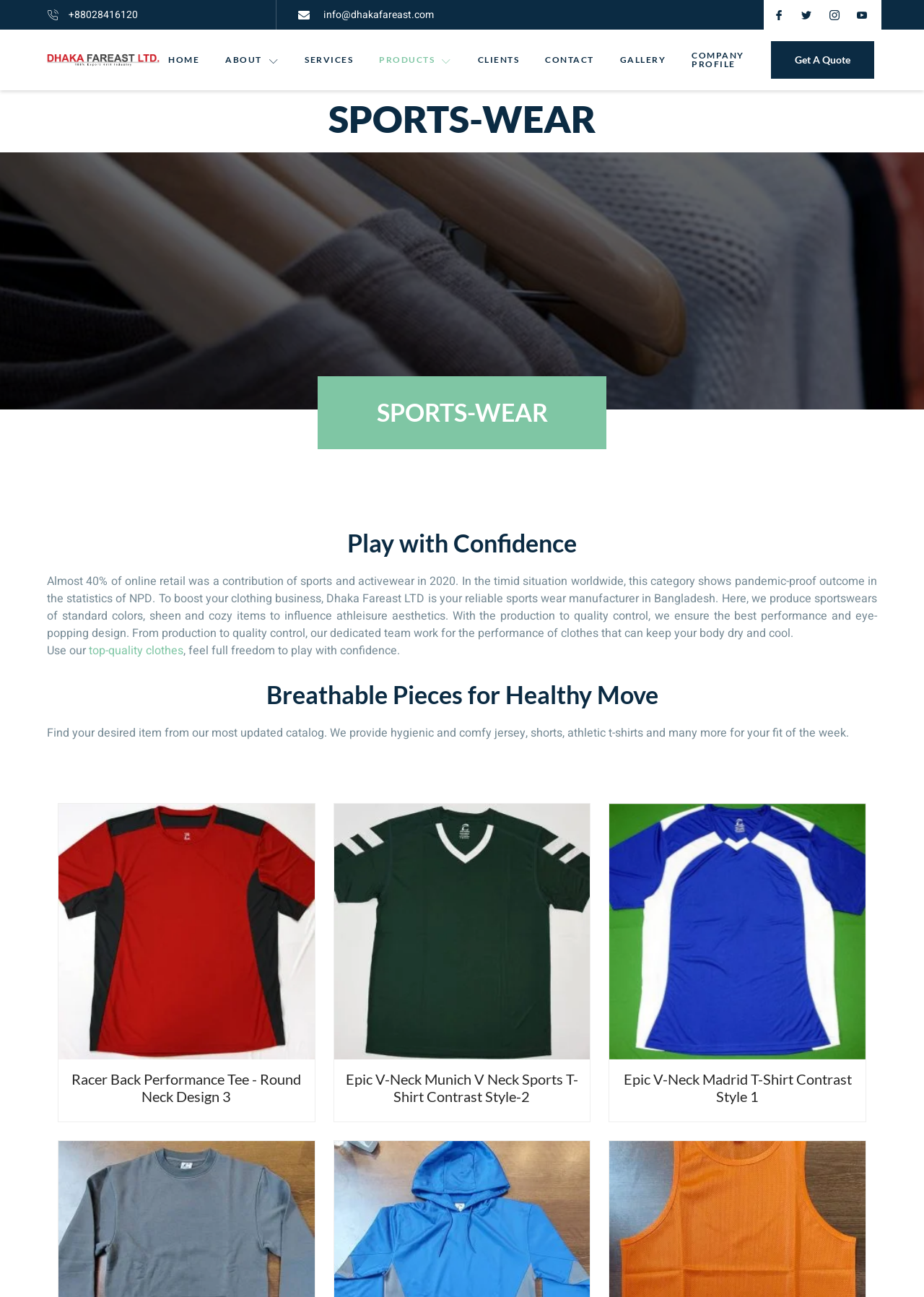Calculate the bounding box coordinates of the UI element given the description: "top-quality clothes".

[0.096, 0.495, 0.198, 0.508]